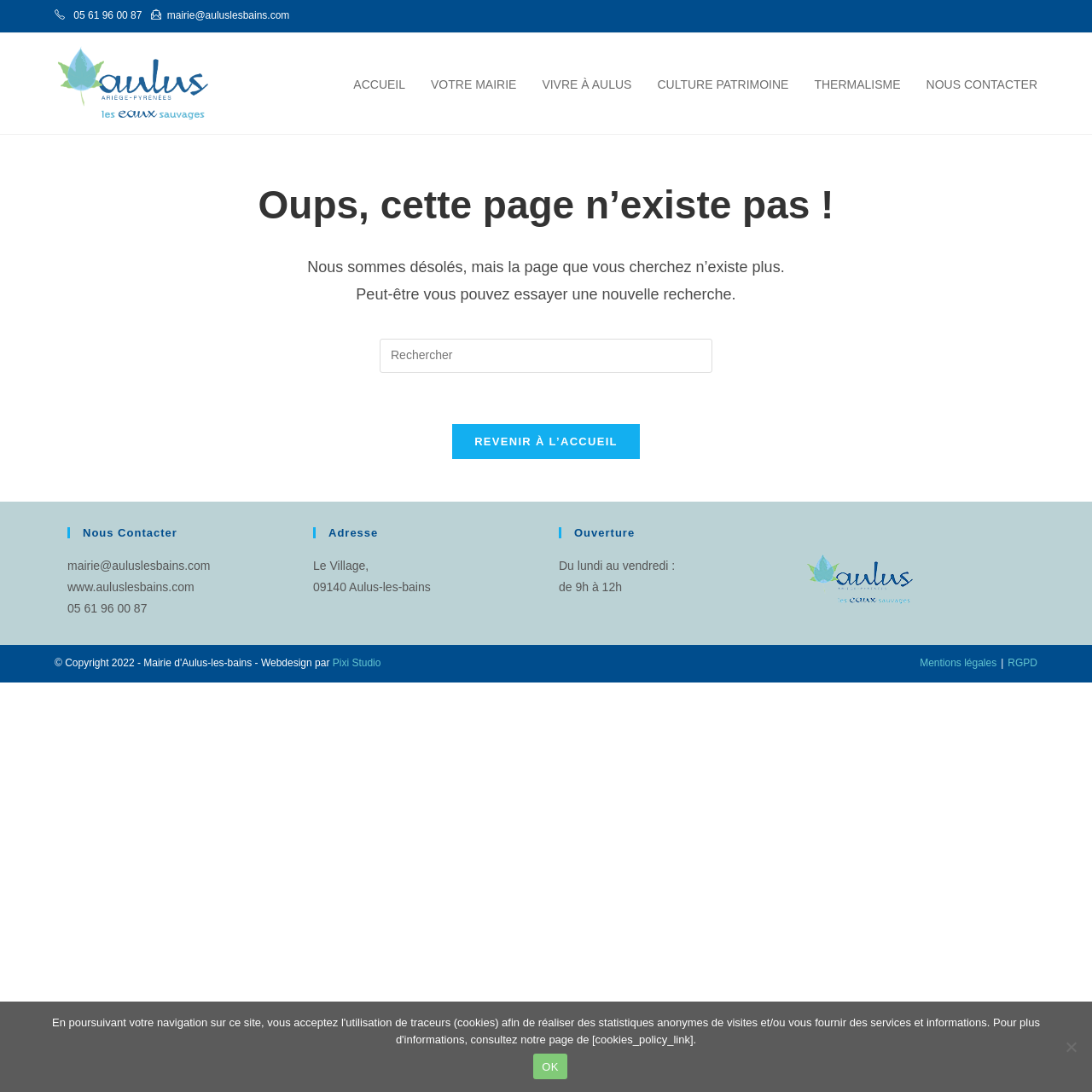What is the website of the municipality?
Respond to the question with a well-detailed and thorough answer.

I found the answer by looking at the link element with the text 'www.auluslesbains.com', which suggests that it is the website of the municipality.